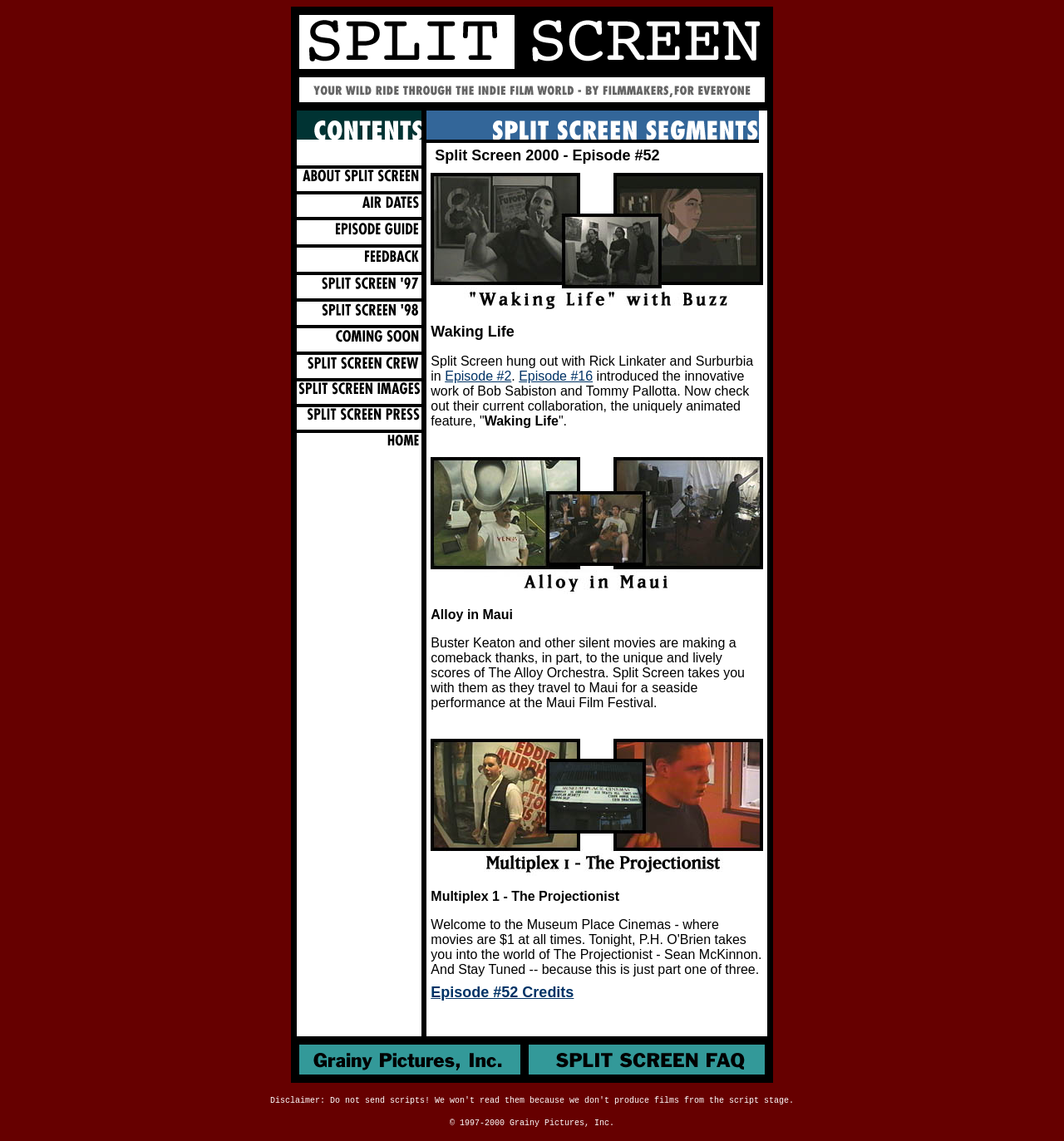Based on the image, provide a detailed and complete answer to the question: 
What is the title of the episode?

The title of the episode can be found in the LayoutTableCell element with the text 'Split Screen 2000 - Episode #52 Waking Life Split Screen hung out with Rick Linkater and Surburbia in Episode #2. ...' which is a part of the LayoutTable element with the bounding box coordinates [0.273, 0.097, 0.727, 0.908].